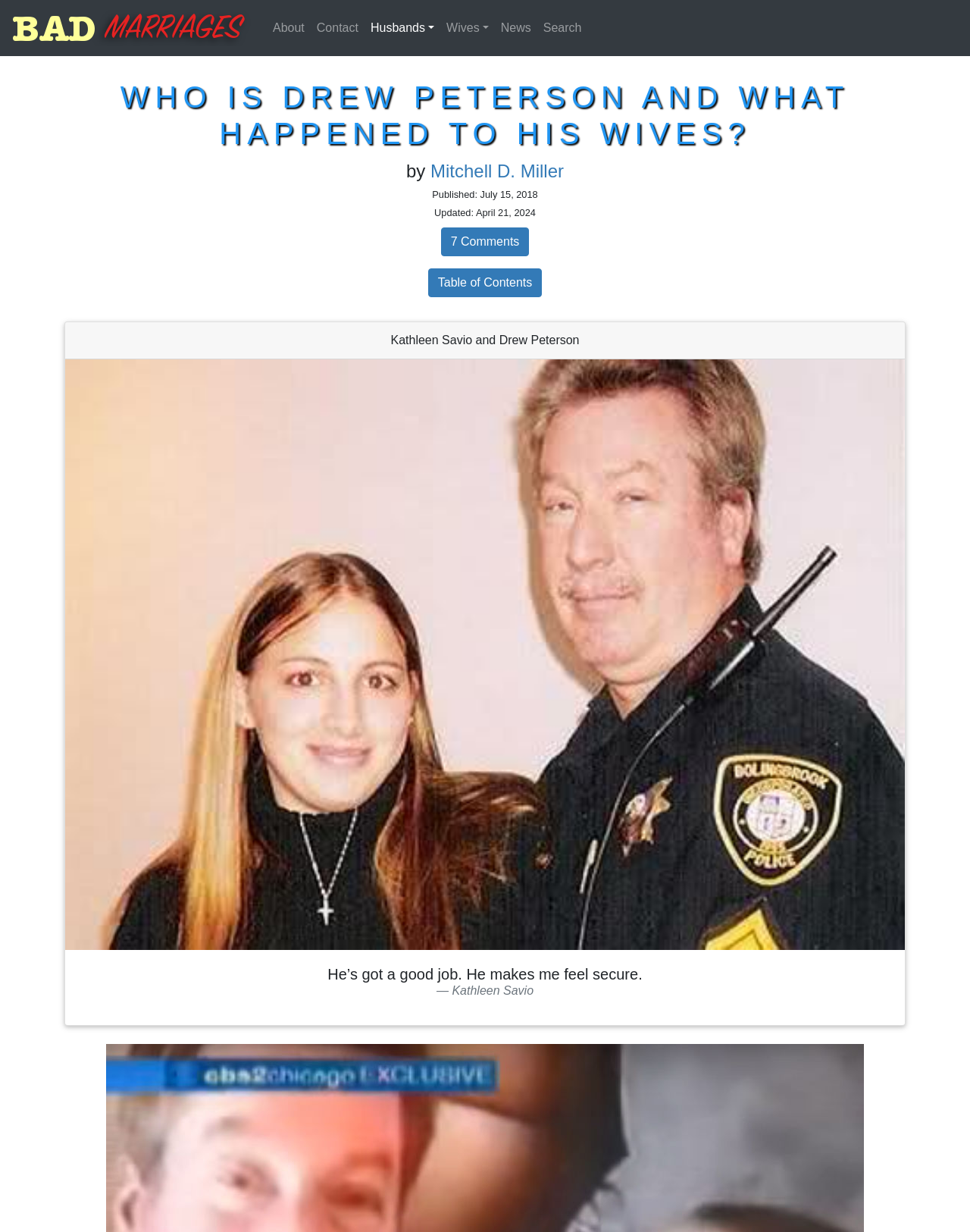Generate the title text from the webpage.

WHO IS DREW PETERSON AND WHAT HAPPENED TO HIS WIVES?